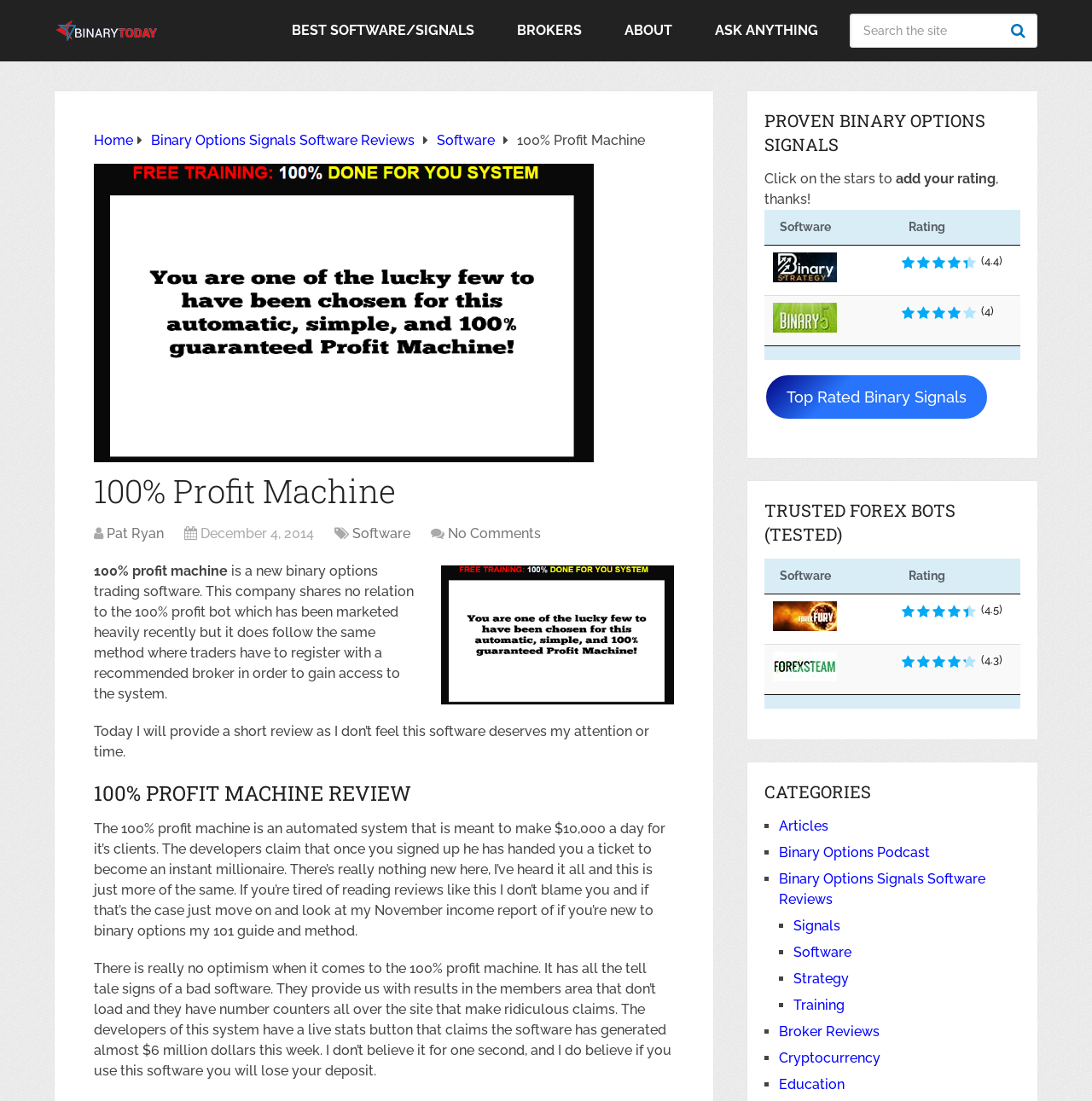Can you determine the bounding box coordinates of the area that needs to be clicked to fulfill the following instruction: "Click on BEST SOFTWARE/SIGNALS"?

[0.248, 0.0, 0.454, 0.056]